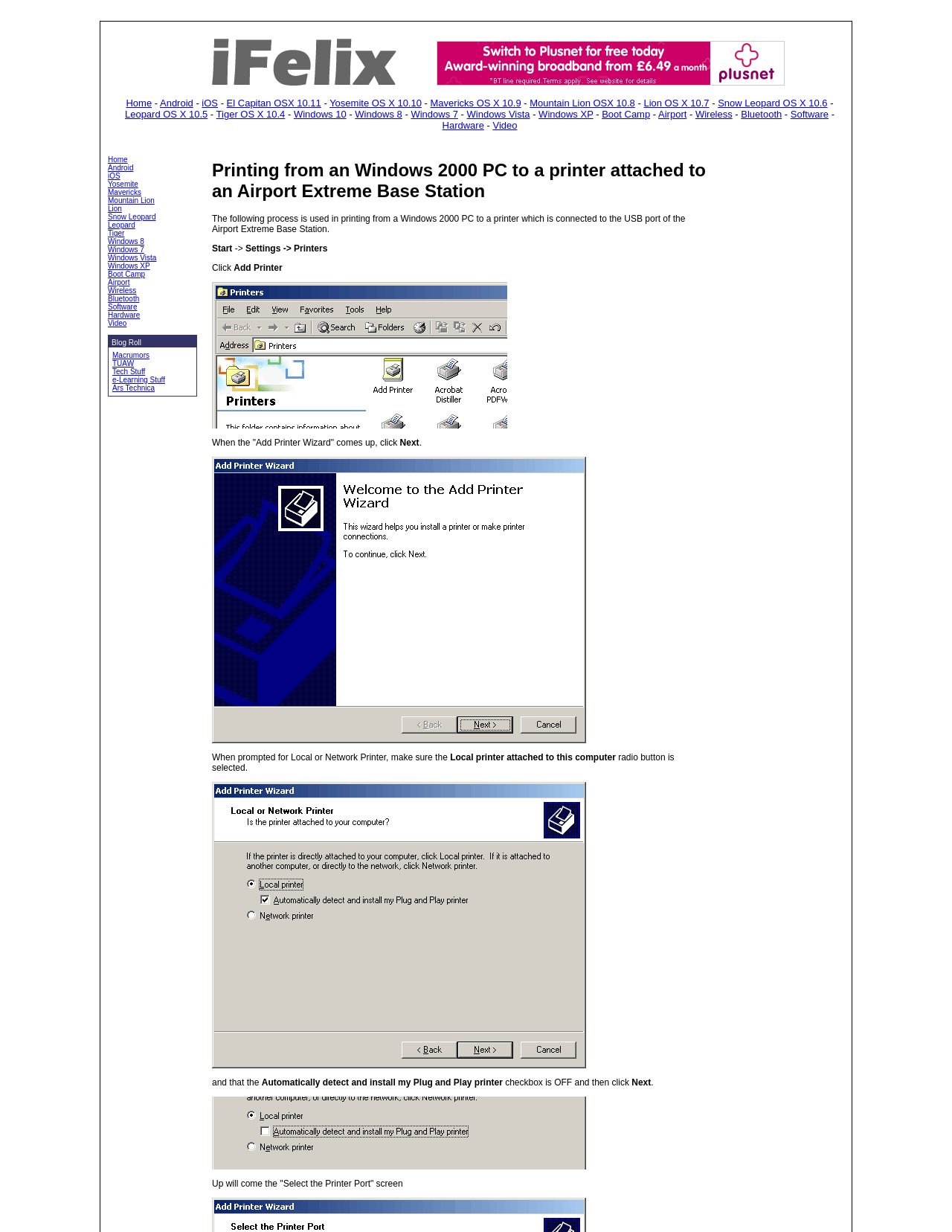Find the bounding box coordinates for the HTML element specified by: "Hardware".

[0.113, 0.252, 0.147, 0.259]